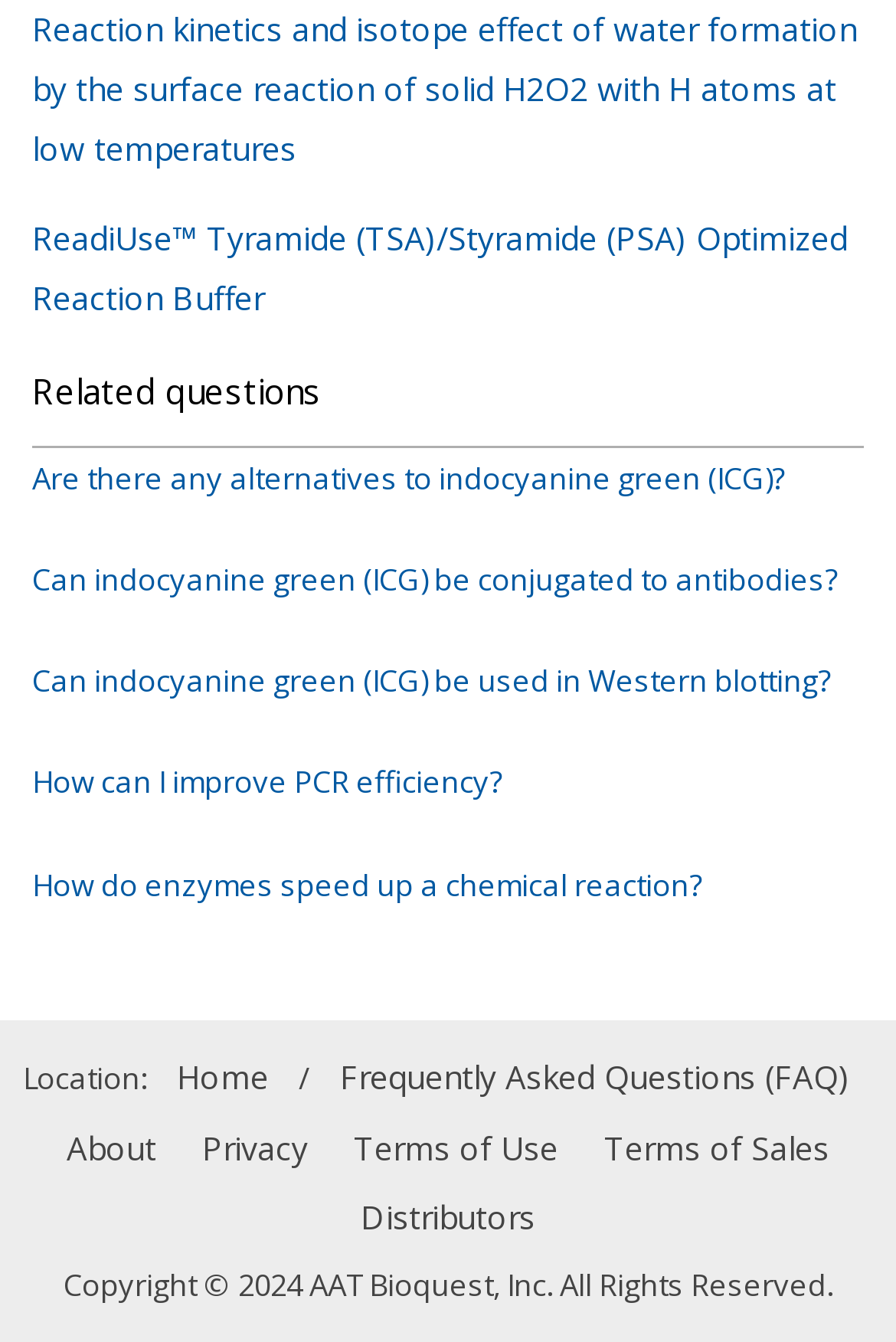Please identify the coordinates of the bounding box for the clickable region that will accomplish this instruction: "Follow Inderscience on Twitter".

None